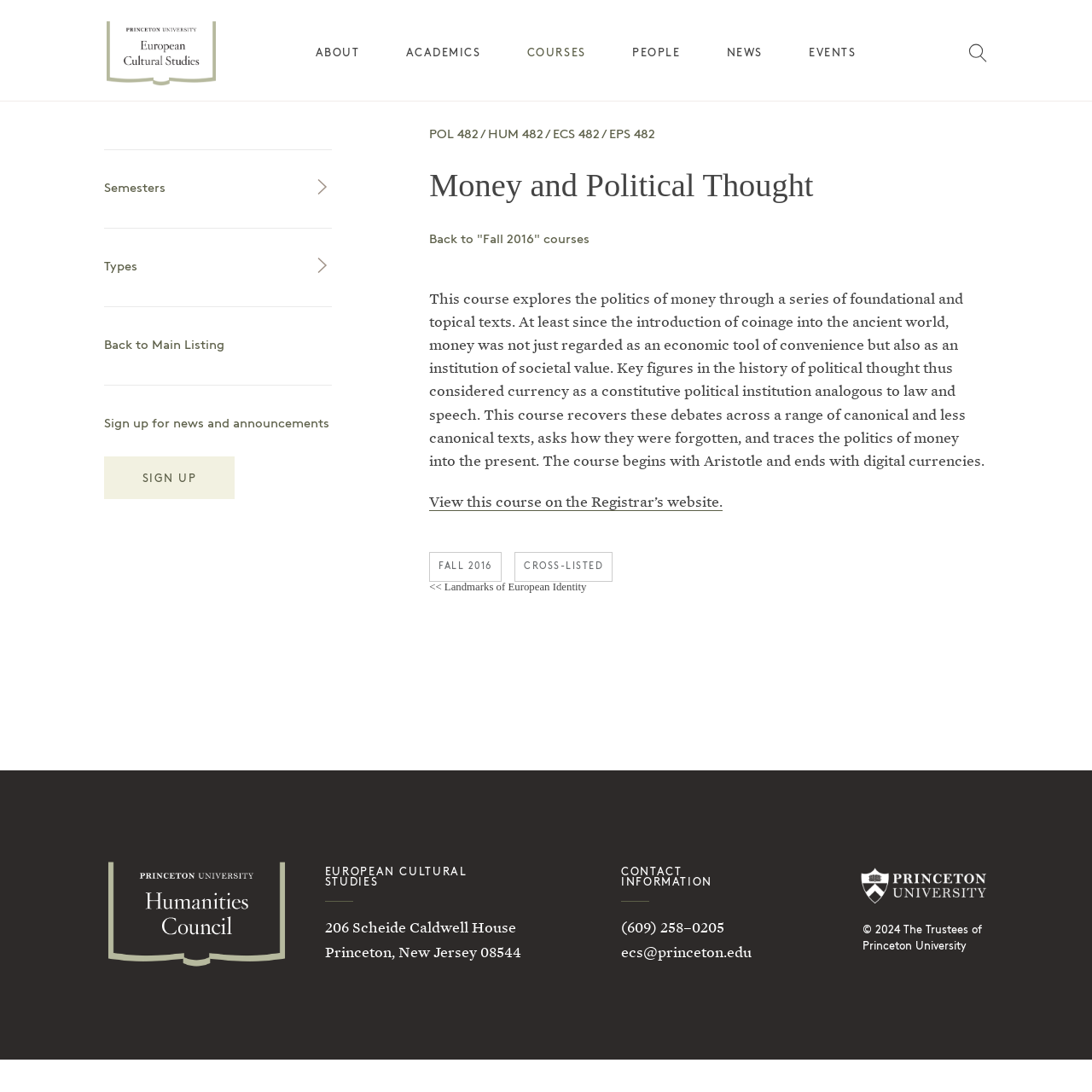Please provide the bounding box coordinates for the element that needs to be clicked to perform the instruction: "View the course details of POL 482 / HUM 482 / ECS 482 / EPS 482". The coordinates must consist of four float numbers between 0 and 1, formatted as [left, top, right, bottom].

[0.393, 0.114, 0.905, 0.132]